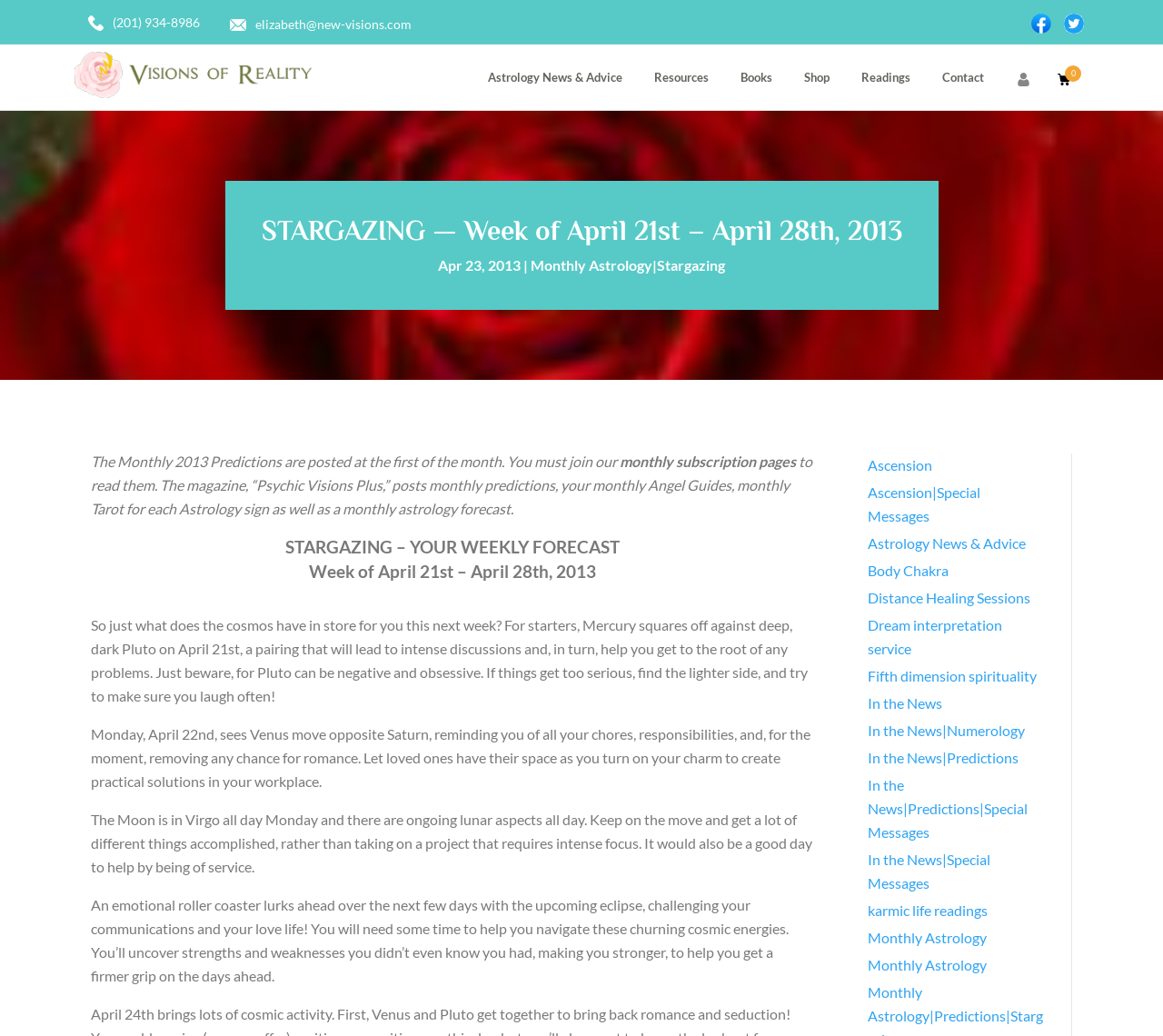Locate the bounding box of the UI element with the following description: "In the News|Special Messages".

[0.746, 0.821, 0.851, 0.869]